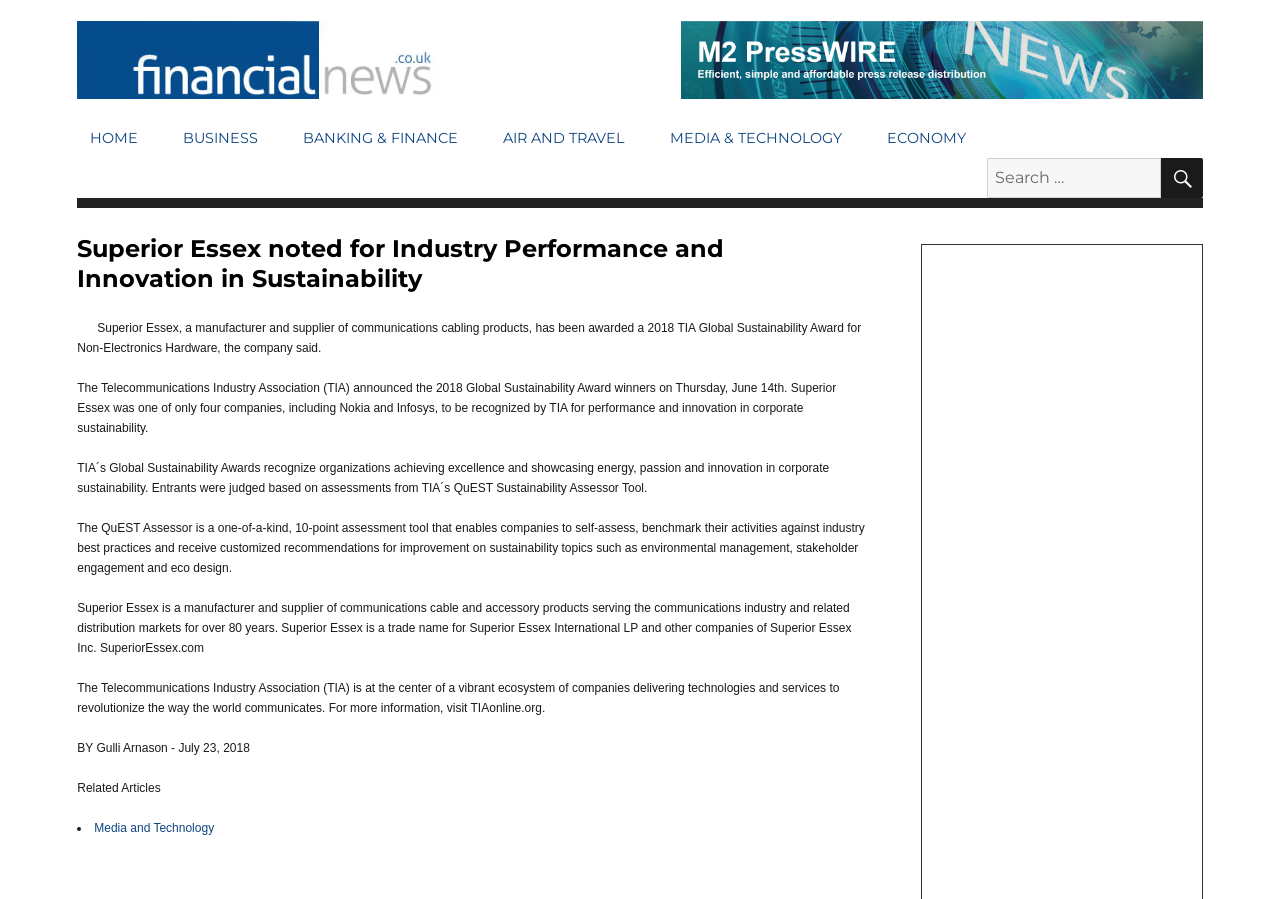Please answer the following question using a single word or phrase: 
What is the company awarded a 2018 TIA Global Sustainability Award?

Superior Essex